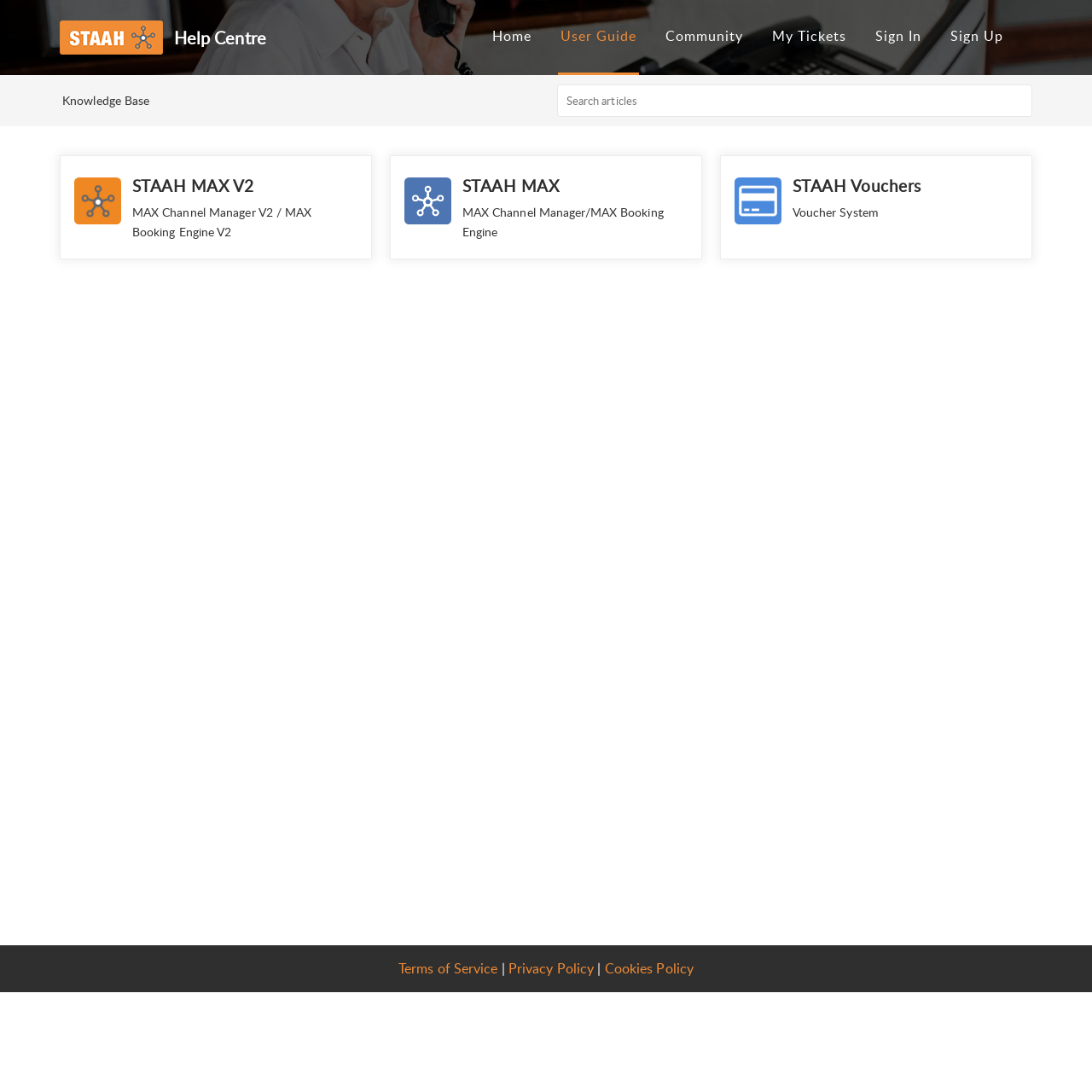Please locate the bounding box coordinates of the element that should be clicked to complete the given instruction: "Search articles".

[0.51, 0.077, 0.945, 0.107]